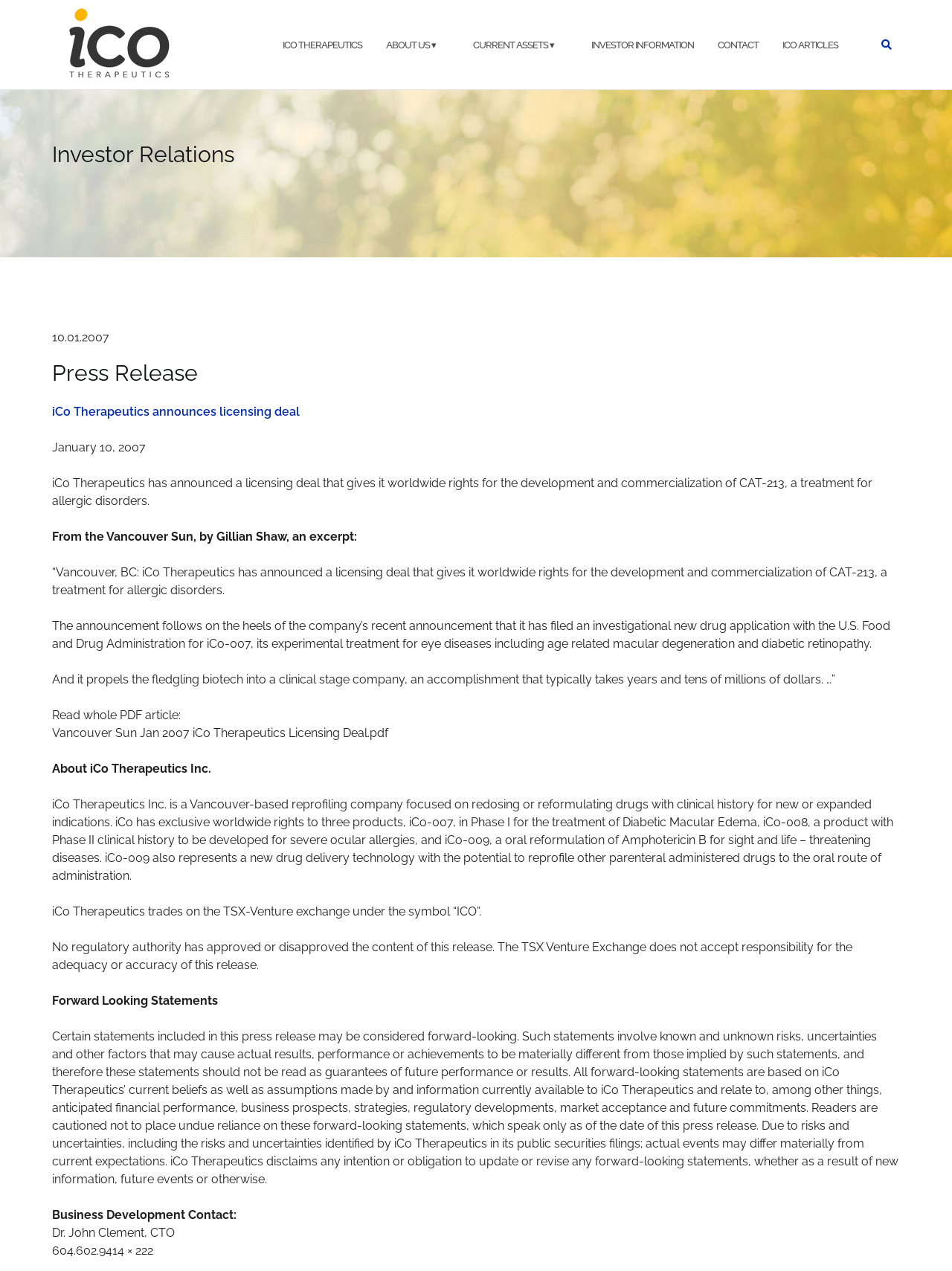Construct a comprehensive caption that outlines the webpage's structure and content.

The webpage is about iCo Therapeutics, a Vancouver-based biotechnology company. At the top left corner, there is a link to "Skip to content". Next to it, there is the company's logo, an image with the text "iCo Therapeutics". 

Below the logo, there is a navigation menu with several links, including "ICO THERAPEUTICS", "ABOUT US", "CURRENT ASSETS", "INVESTOR INFORMATION", "CONTACT", and "ICO ARTICLES". 

On the right side of the navigation menu, there is a button with an icon. 

The main content of the webpage is divided into two sections. The first section is a heading "Investor Relations" with a time stamp "10.01.2007" below it. 

The second section is a press release with a heading "Press Release" and a link to "iCo Therapeutics announces licensing deal". Below the link, there is a paragraph of text describing the licensing deal, followed by an excerpt from the Vancouver Sun. 

The press release continues with several paragraphs of text describing the company's recent announcements, its products, and its business focus. There are also links to a PDF article and contact information for the company's Chief Technology Officer. 

At the bottom of the page, there is a disclaimer about forward-looking statements and a business development contact.